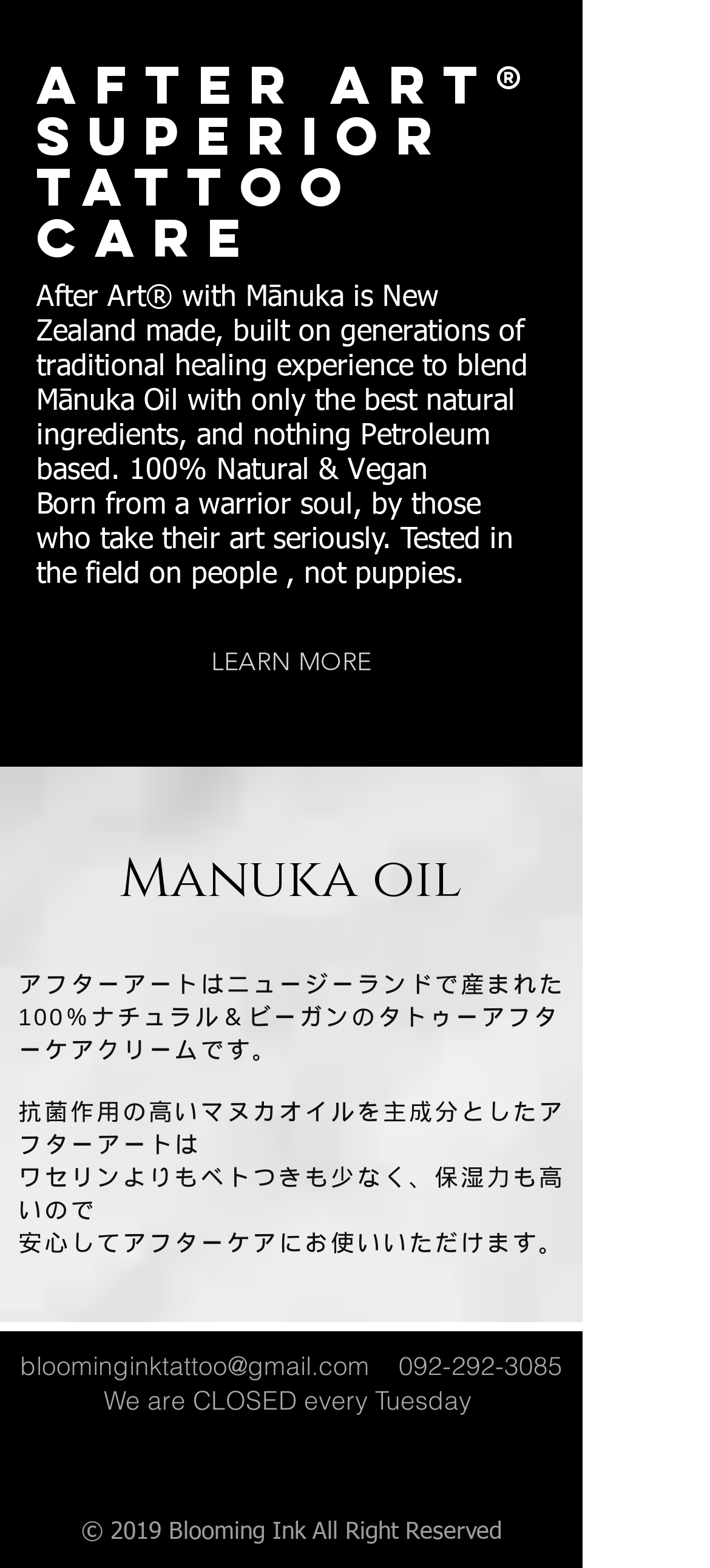Please give a succinct answer using a single word or phrase:
What is the contact email of the company?

bloominginktattoo@gmail.com